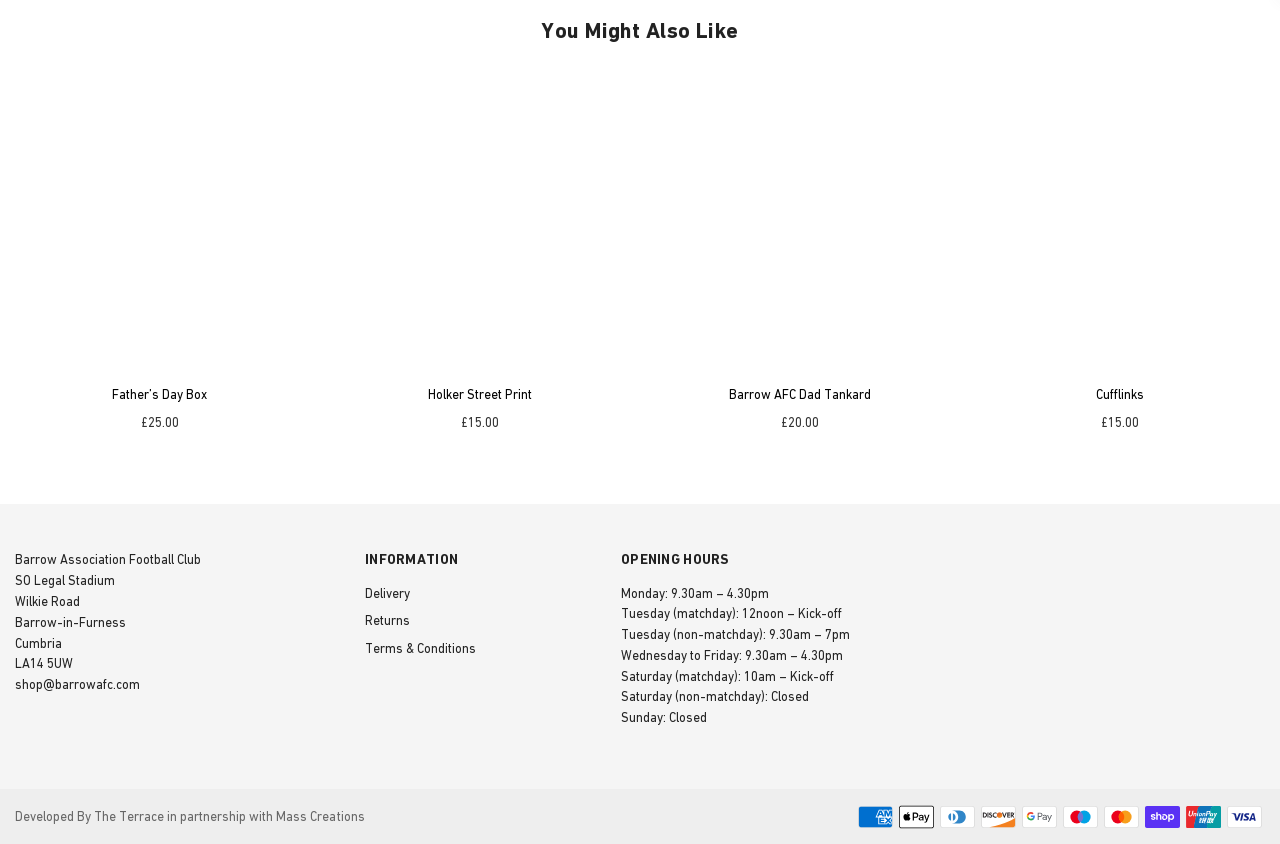Locate the bounding box coordinates of the element to click to perform the following action: 'Pay with Visa'. The coordinates should be given as four float values between 0 and 1, in the form of [left, top, right, bottom].

[0.959, 0.954, 0.986, 0.982]